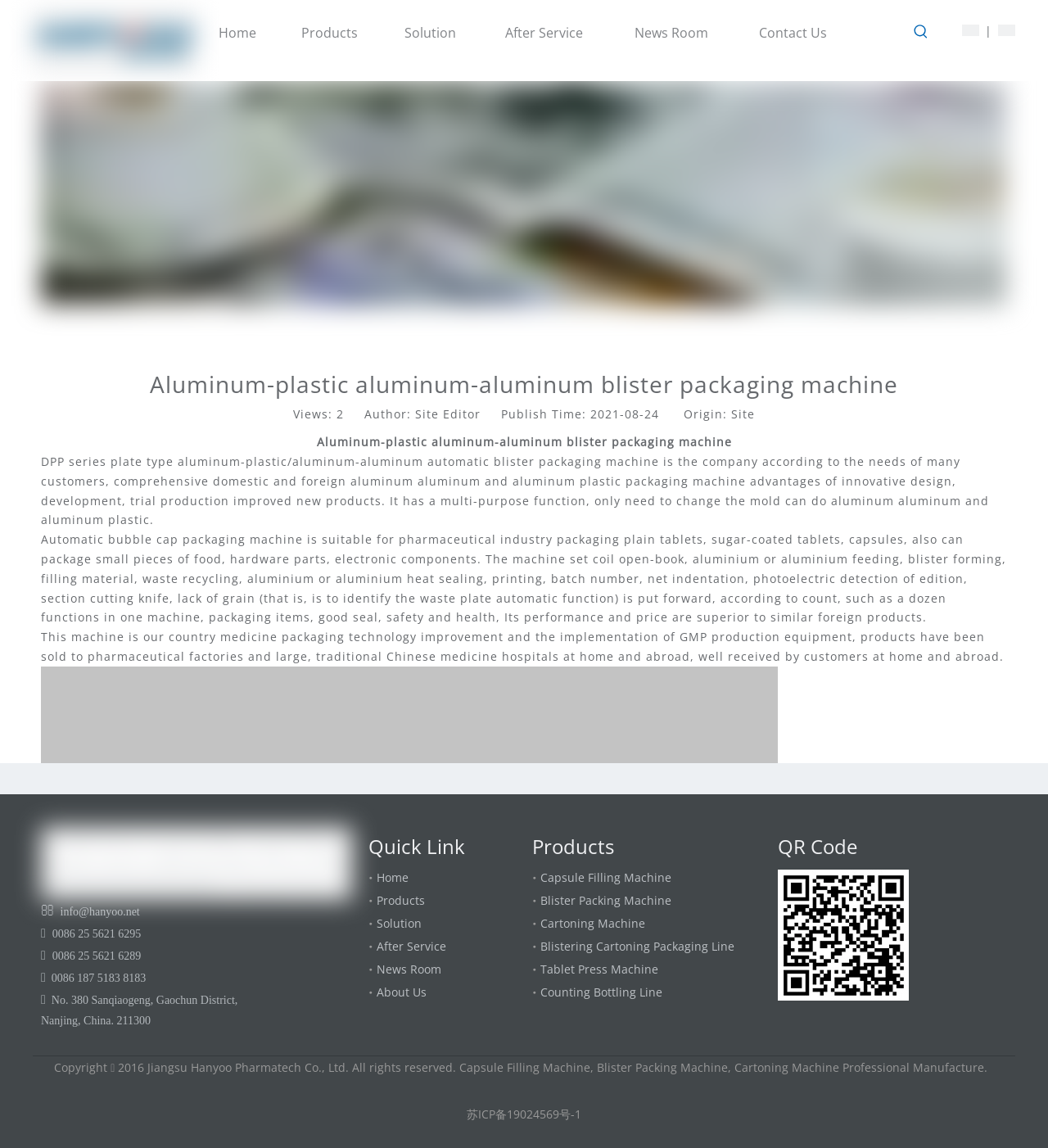Give the bounding box coordinates for this UI element: "Products". The coordinates should be four float numbers between 0 and 1, arranged as [left, top, right, bottom].

[0.279, 0.007, 0.35, 0.05]